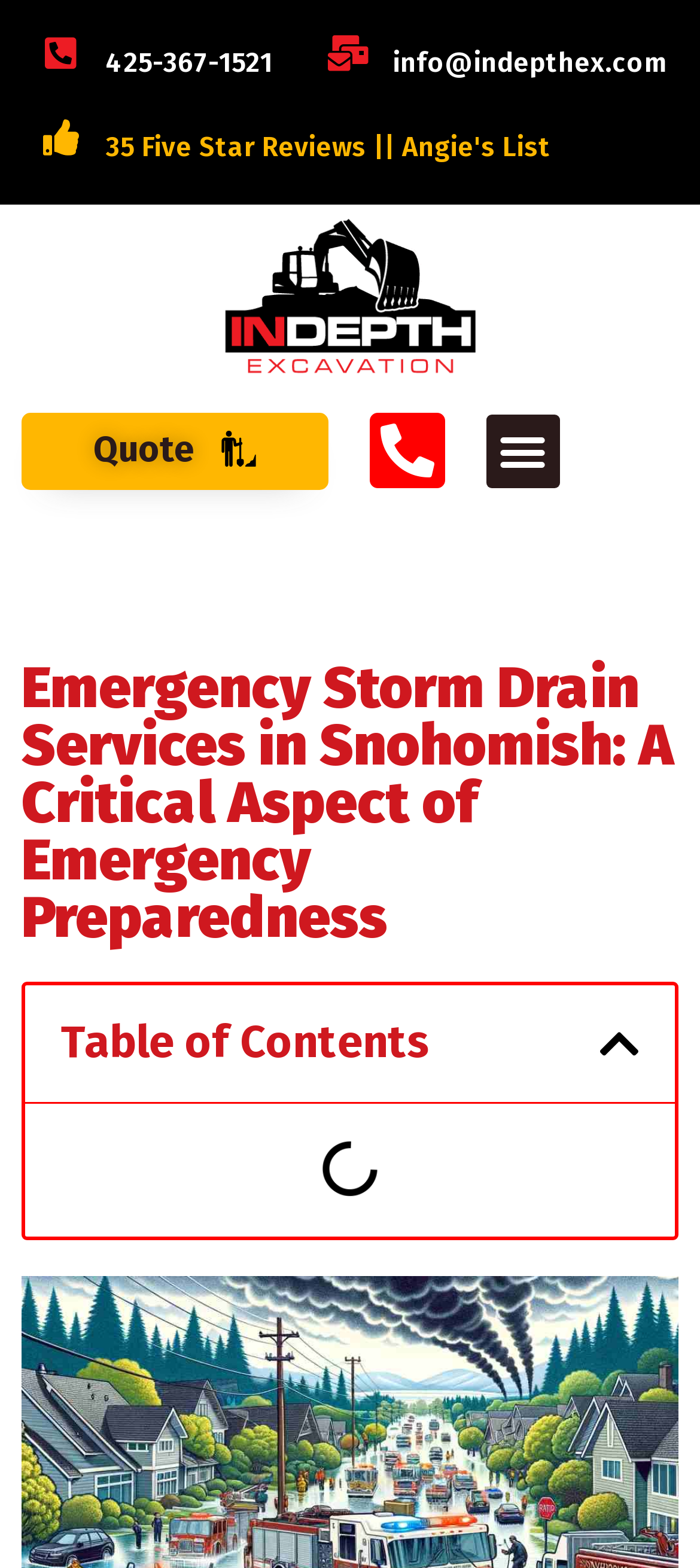Elaborate on the different components and information displayed on the webpage.

The webpage appears to be about emergency storm drain services in Snohomish County, with a focus on emergency preparedness. At the top left of the page, there is a logo of In-Depth Excavation, accompanied by a link to the company's website. Below the logo, there are three links: one for a phone number, 425-367-1521, another for an email address, info@indepthex.com, and a third for a quote request.

To the right of these links, there is a heading that reads "35 Five Star Reviews || Angie's List", indicating that the company has received positive reviews on Angie's List. Below this heading, there is a link to the company's logo, which takes up a significant portion of the page.

In the top right corner, there is a menu toggle button that allows users to expand or collapse the menu. Below the menu toggle button, there is a heading that reads "Emergency Storm Drain Services in Snohomish: A Critical Aspect of Emergency Preparedness", which appears to be the main title of the page.

Further down the page, there is a heading that reads "Table of Contents", which is accompanied by a button to close the table of contents. The table of contents itself is not explicitly described, but it likely provides an overview of the page's content.

Overall, the page appears to be a service page for In-Depth Excavation, providing information about their emergency storm drain services and highlighting their positive reviews.